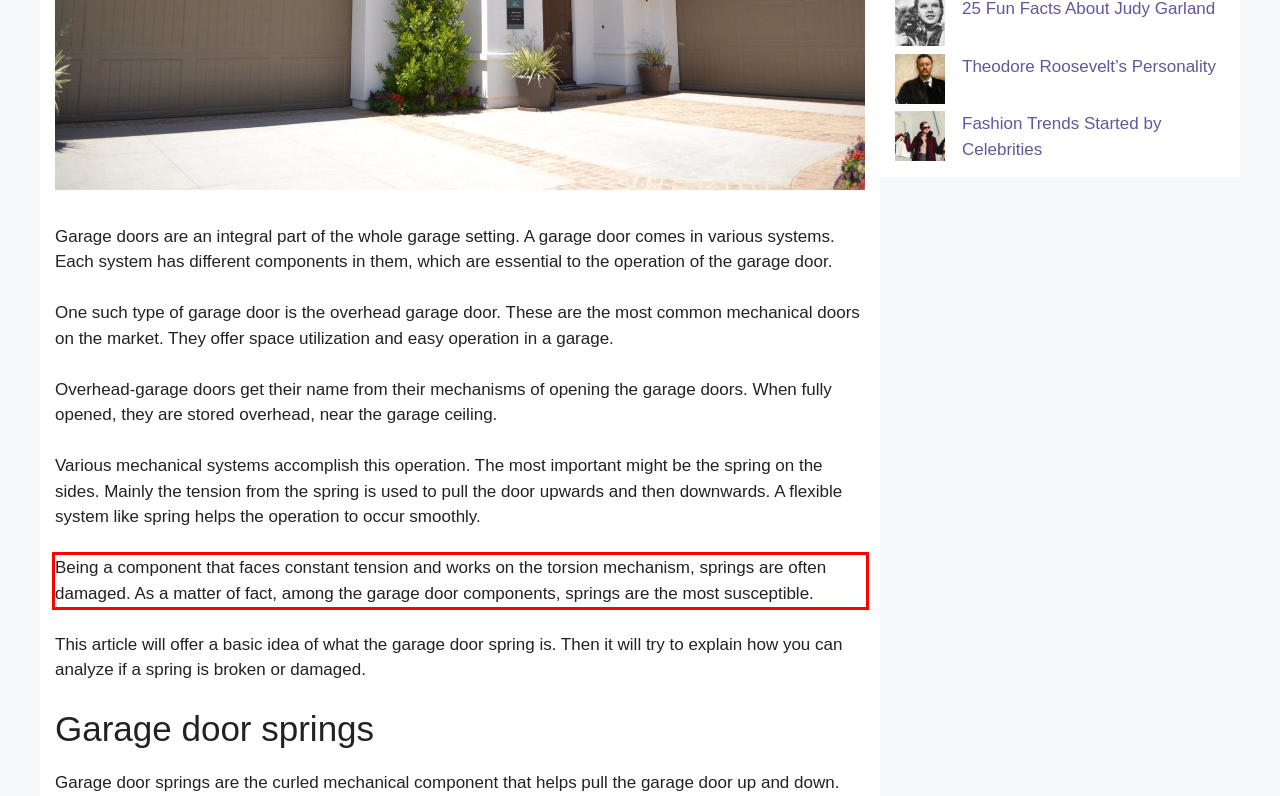Examine the webpage screenshot and use OCR to recognize and output the text within the red bounding box.

Being a component that faces constant tension and works on the torsion mechanism, springs are often damaged. As a matter of fact, among the garage door components, springs are the most susceptible.